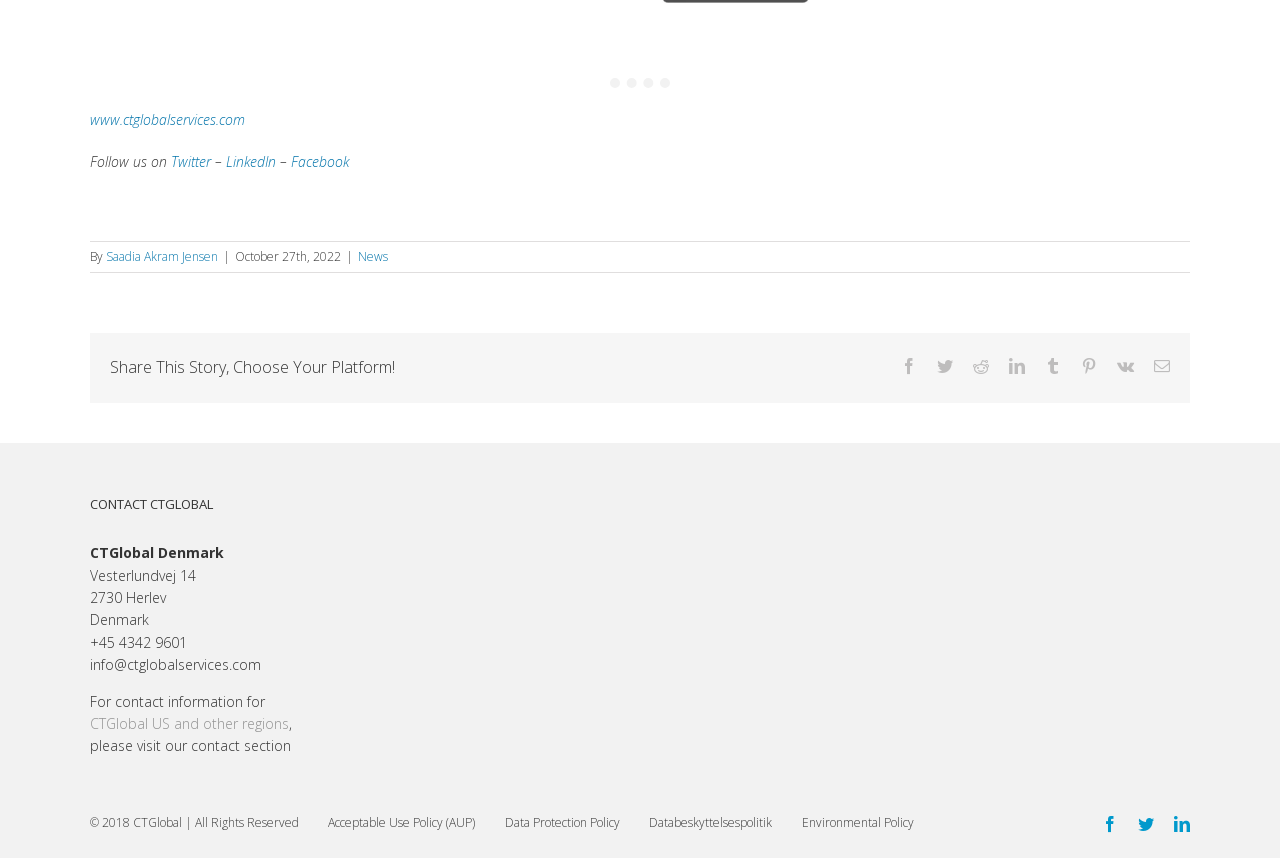Kindly provide the bounding box coordinates of the section you need to click on to fulfill the given instruction: "Follow CTGlobal on Twitter".

[0.134, 0.177, 0.165, 0.199]